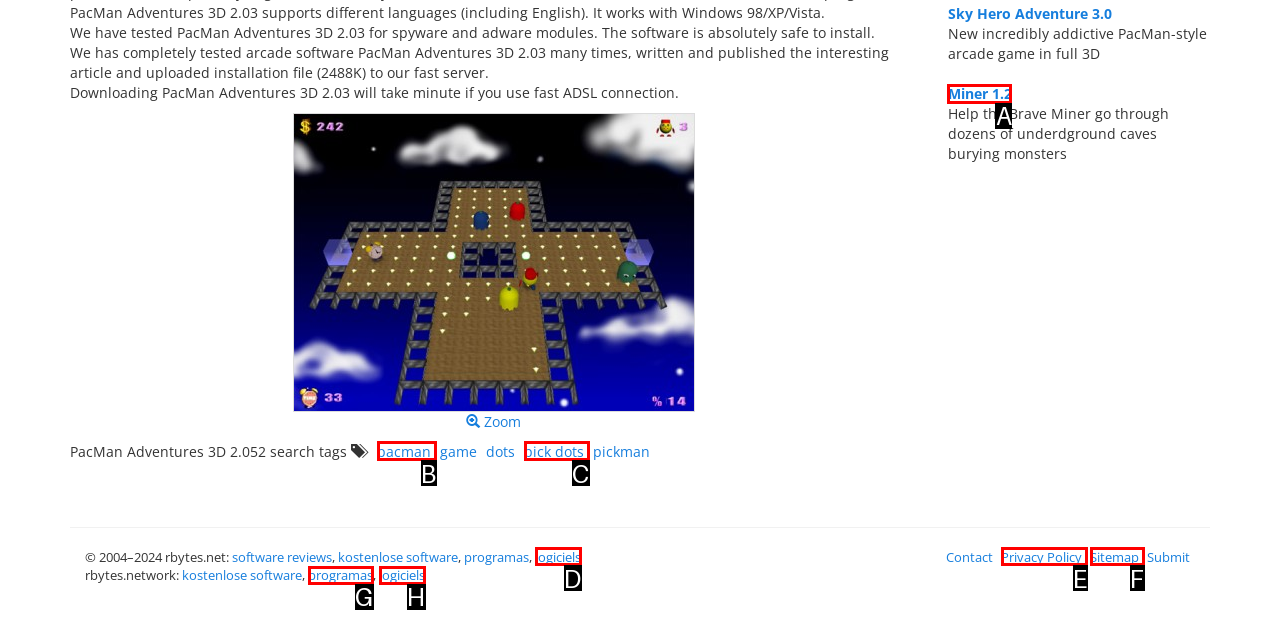Identify the HTML element that best matches the description: pacman. Provide your answer by selecting the corresponding letter from the given options.

B